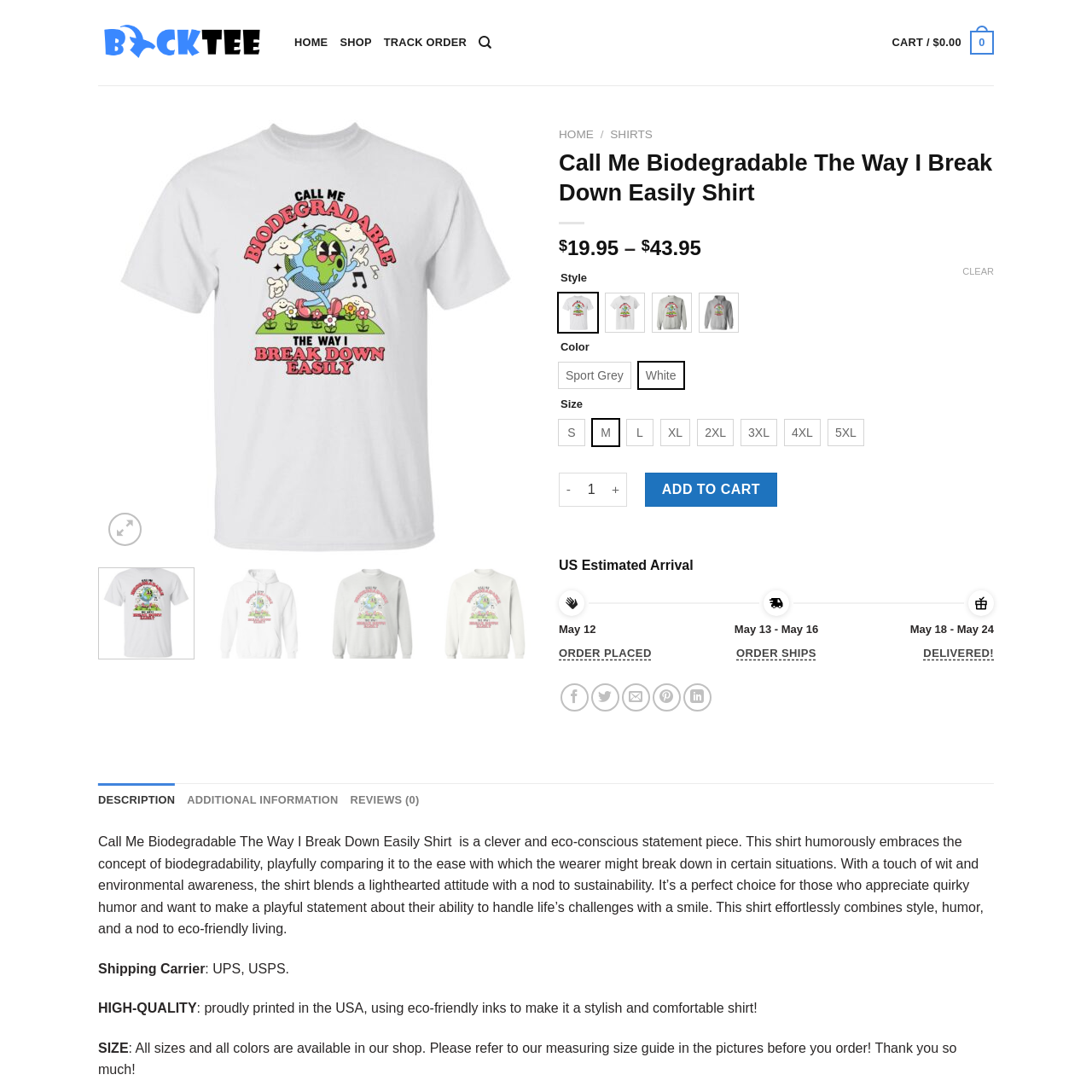Describe the features and objects visible in the red-framed section of the image in detail.

This image features the "Call Me Biodegradable The Way I Break Down Easily Shirt," a whimsical t-shirt that cleverly combines humor with an eco-conscious message. The design likely playfully depicts themes of biodegradability and resilience, inviting wearers to embrace both a lighthearted approach to life's challenges and a commitment to sustainability. This shirt not only serves as a stylish statement piece but also aligns with those who appreciate quirky humor while advocating for environmentally friendly practices. The shirt is presented on a clean and modern platform, emphasizing its appeal and accessibility for potential buyers.